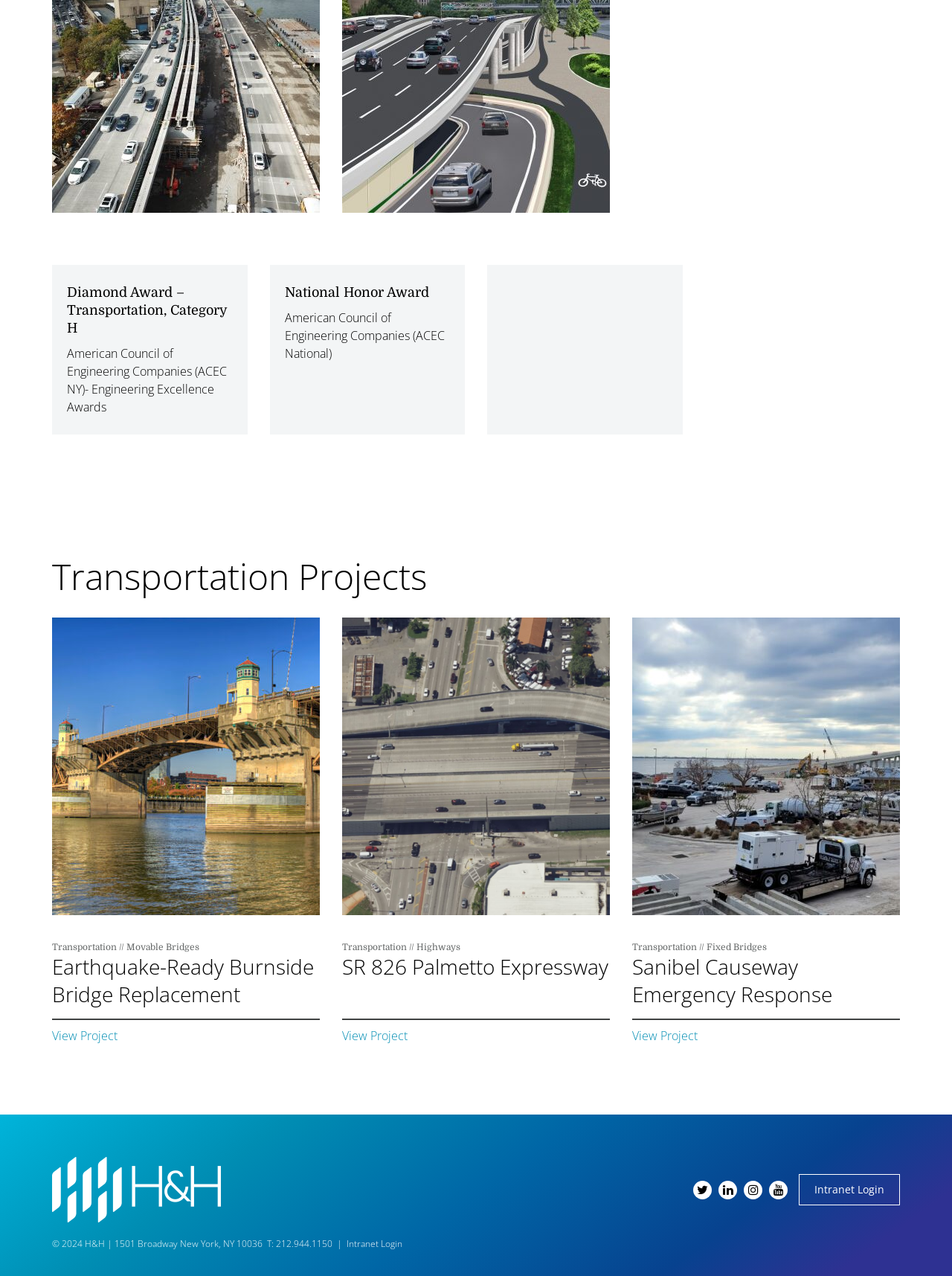Could you provide the bounding box coordinates for the portion of the screen to click to complete this instruction: "Login to Intranet"?

[0.839, 0.92, 0.945, 0.945]